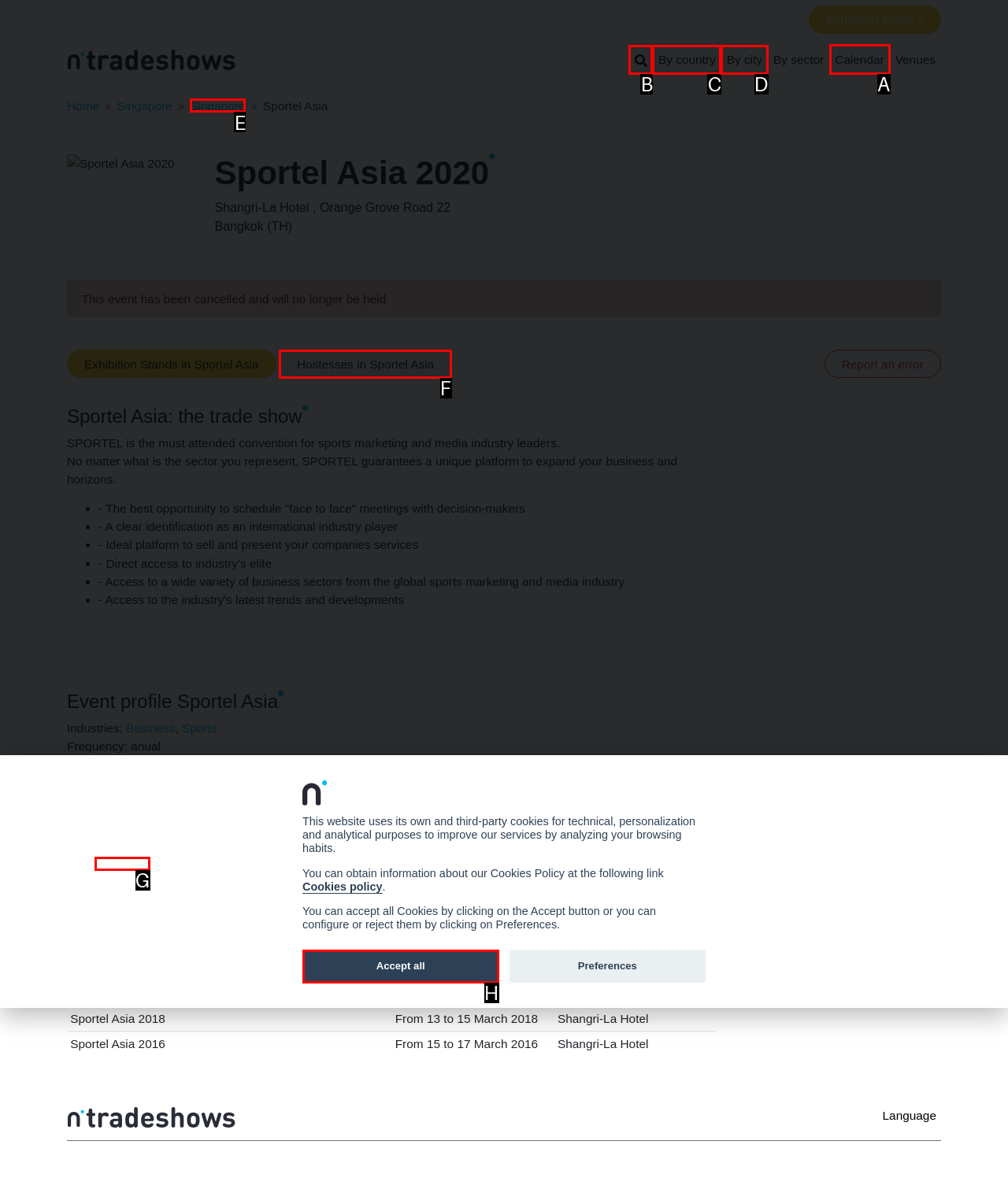Which option should be clicked to execute the following task: View Calendar? Respond with the letter of the selected option.

A